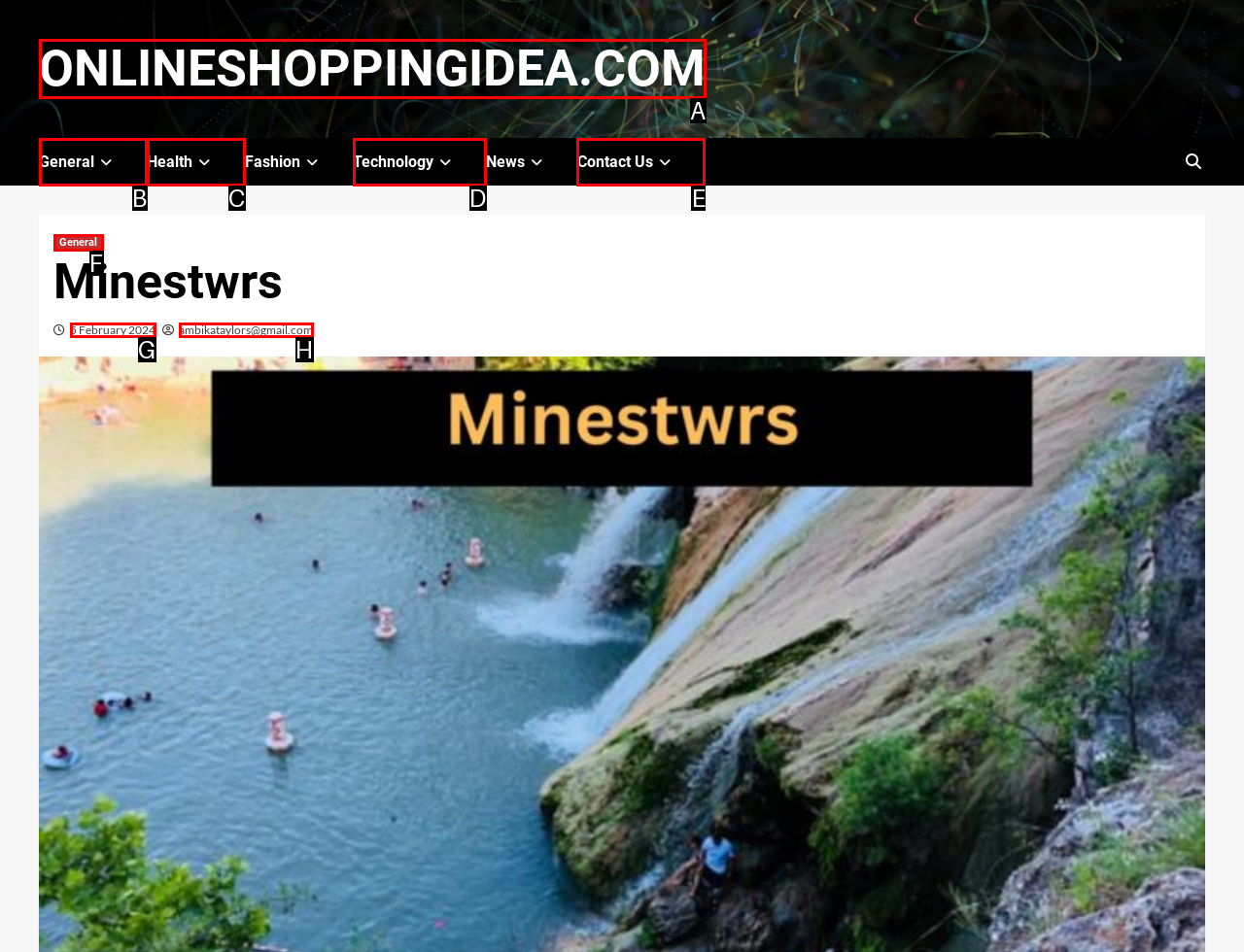To complete the instruction: Go to Contact Us page, which HTML element should be clicked?
Respond with the option's letter from the provided choices.

E